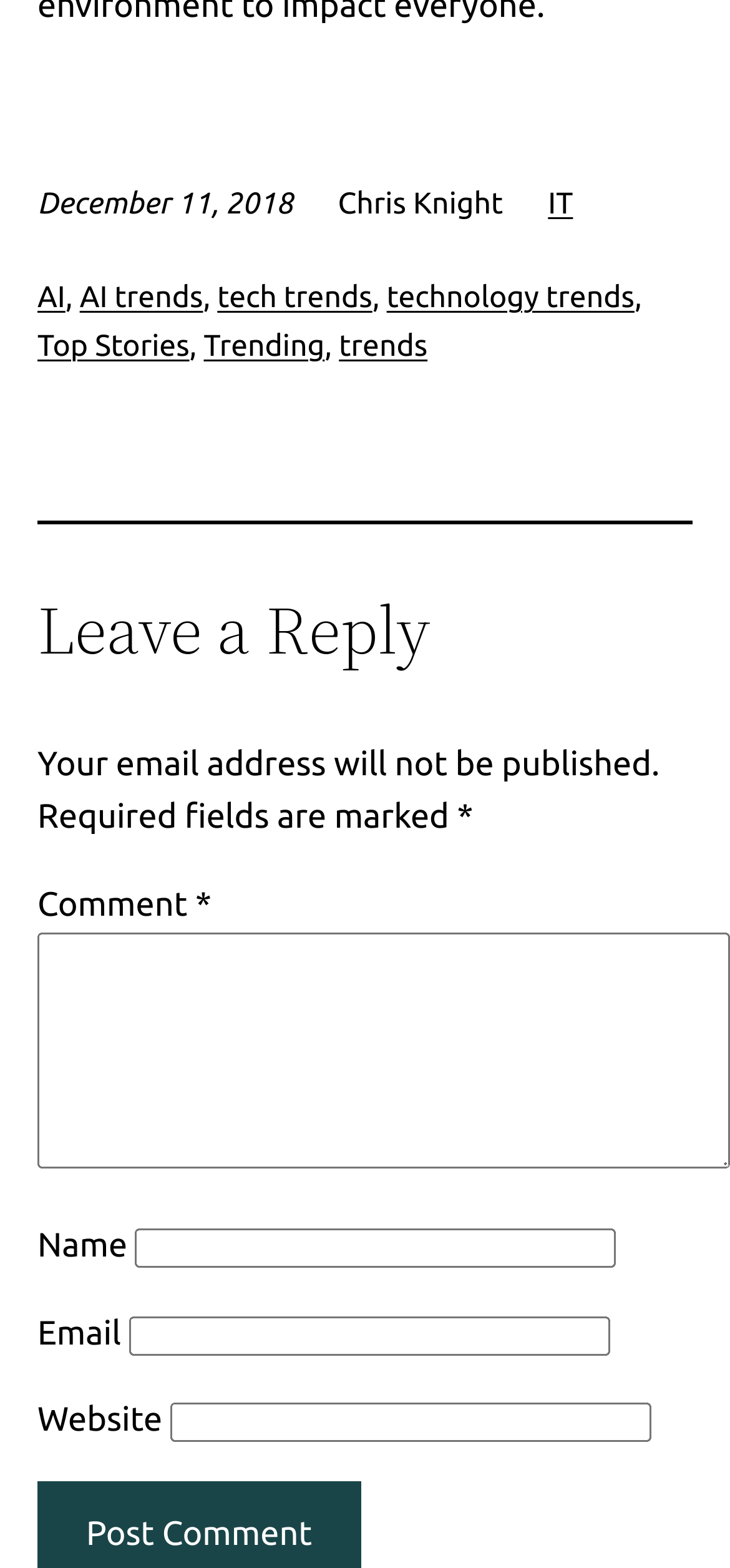Show the bounding box coordinates of the element that should be clicked to complete the task: "Click on 'IT'".

[0.751, 0.12, 0.785, 0.141]